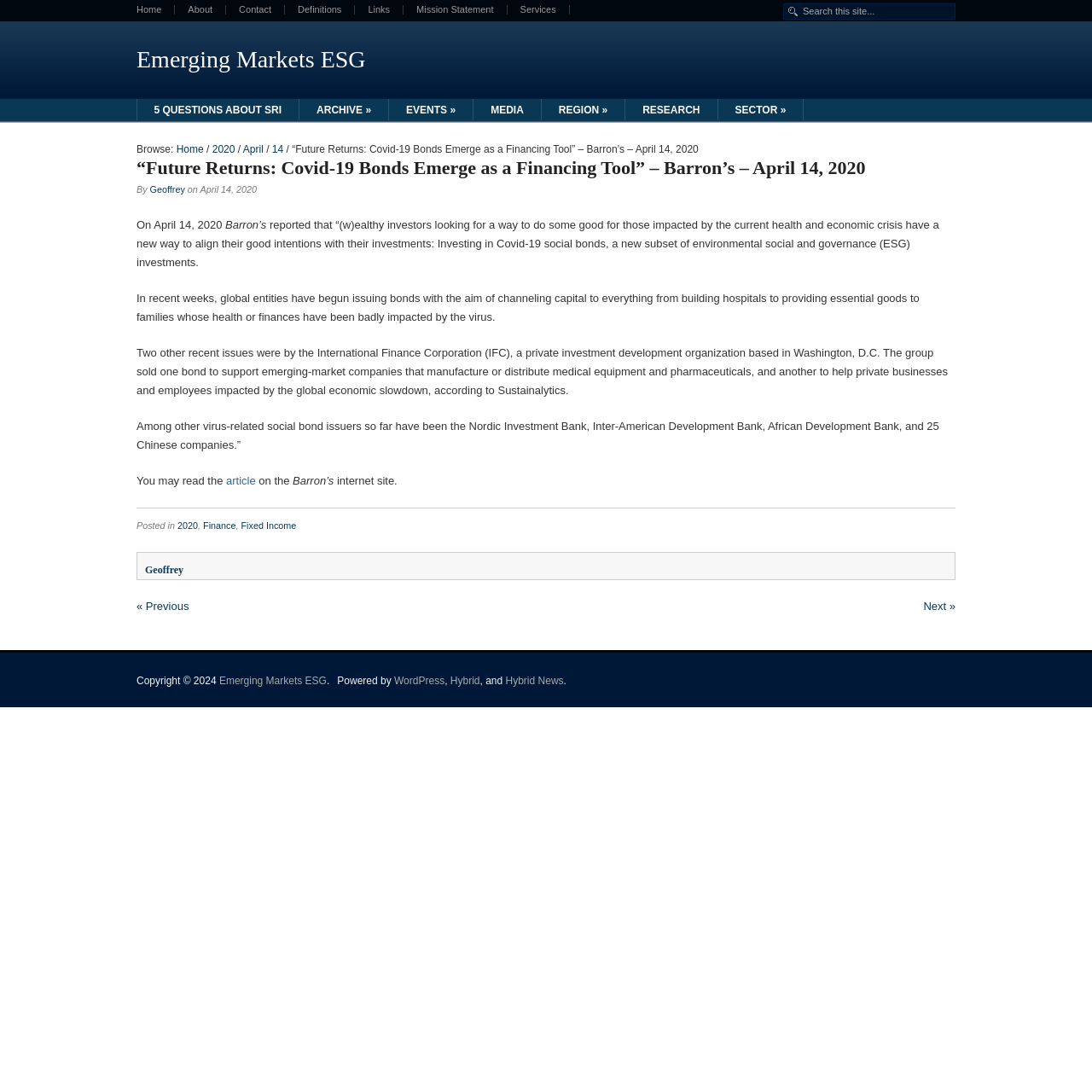Answer the following inquiry with a single word or phrase:
What is the date of the article?

April 14, 2020